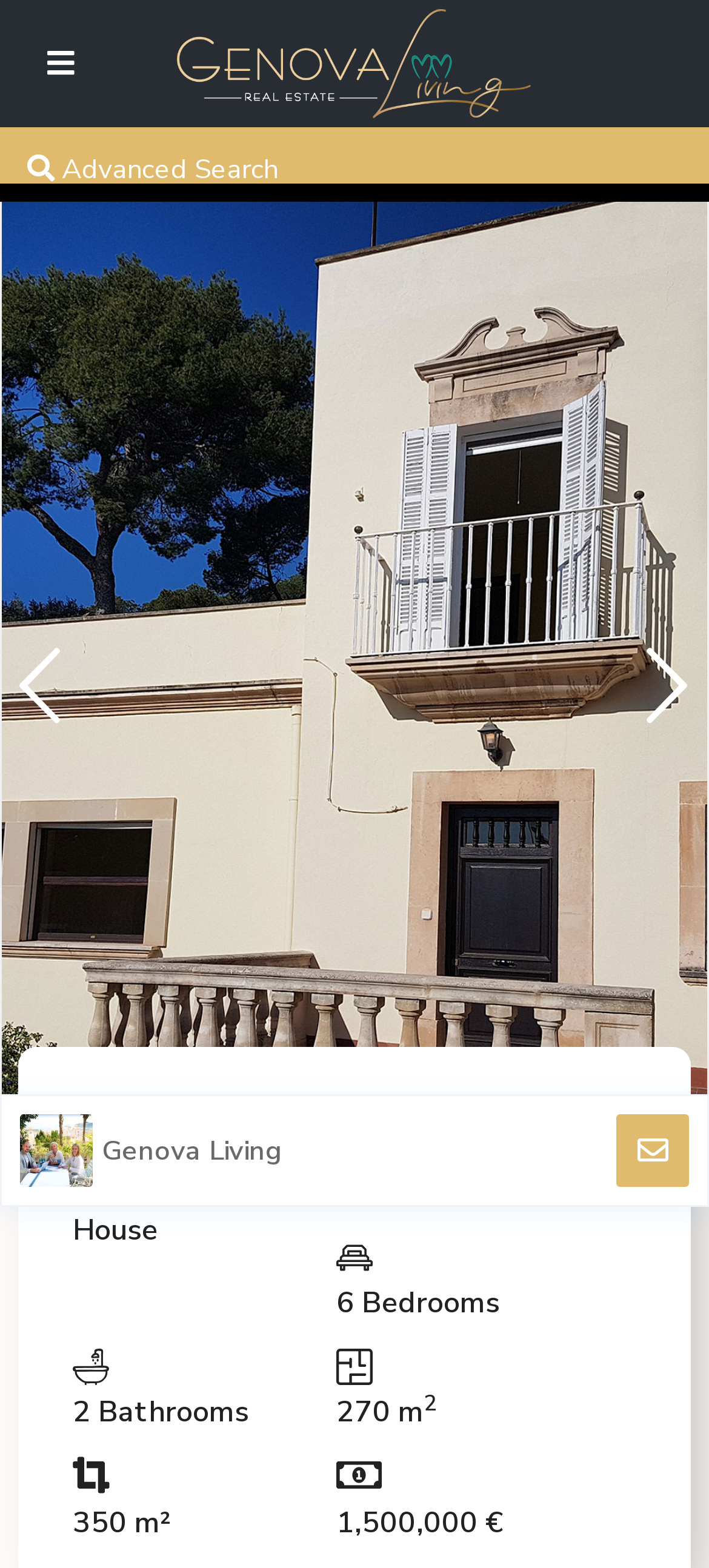What is the size of the villa?
Please respond to the question thoroughly and include all relevant details.

I found the answer by looking at the text '350 m²' which is located below the text '270 m' and above the price of the villa.